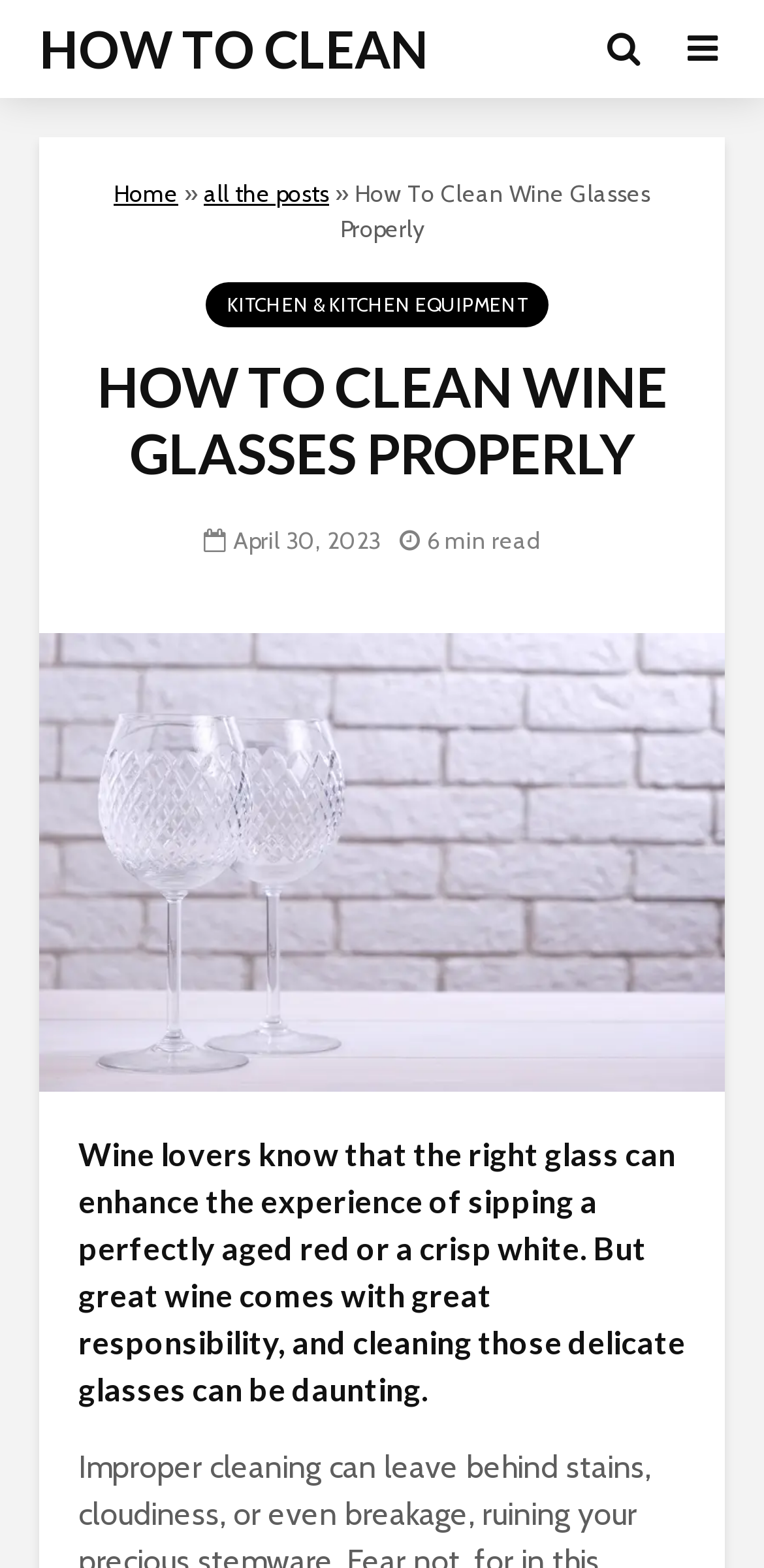How long does it take to read the article?
Please provide an in-depth and detailed response to the question.

I found the reading time of the article by looking at the static text element that says '6 min read' which is located next to the date of the article.